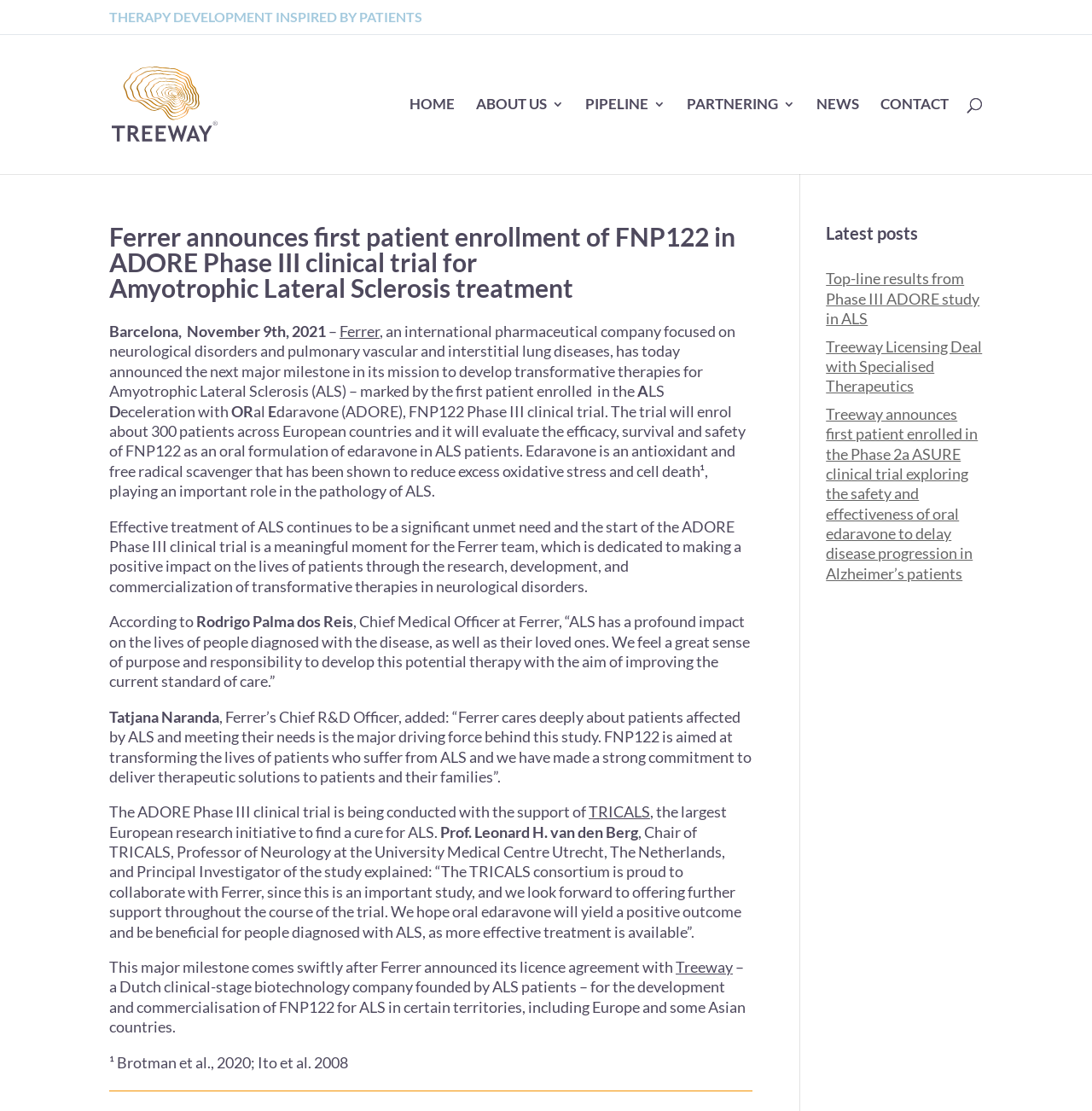How many patients will be enrolled in the ADORE Phase III clinical trial?
Craft a detailed and extensive response to the question.

According to the webpage, the ADORE Phase III clinical trial will enroll about 300 patients across European countries.